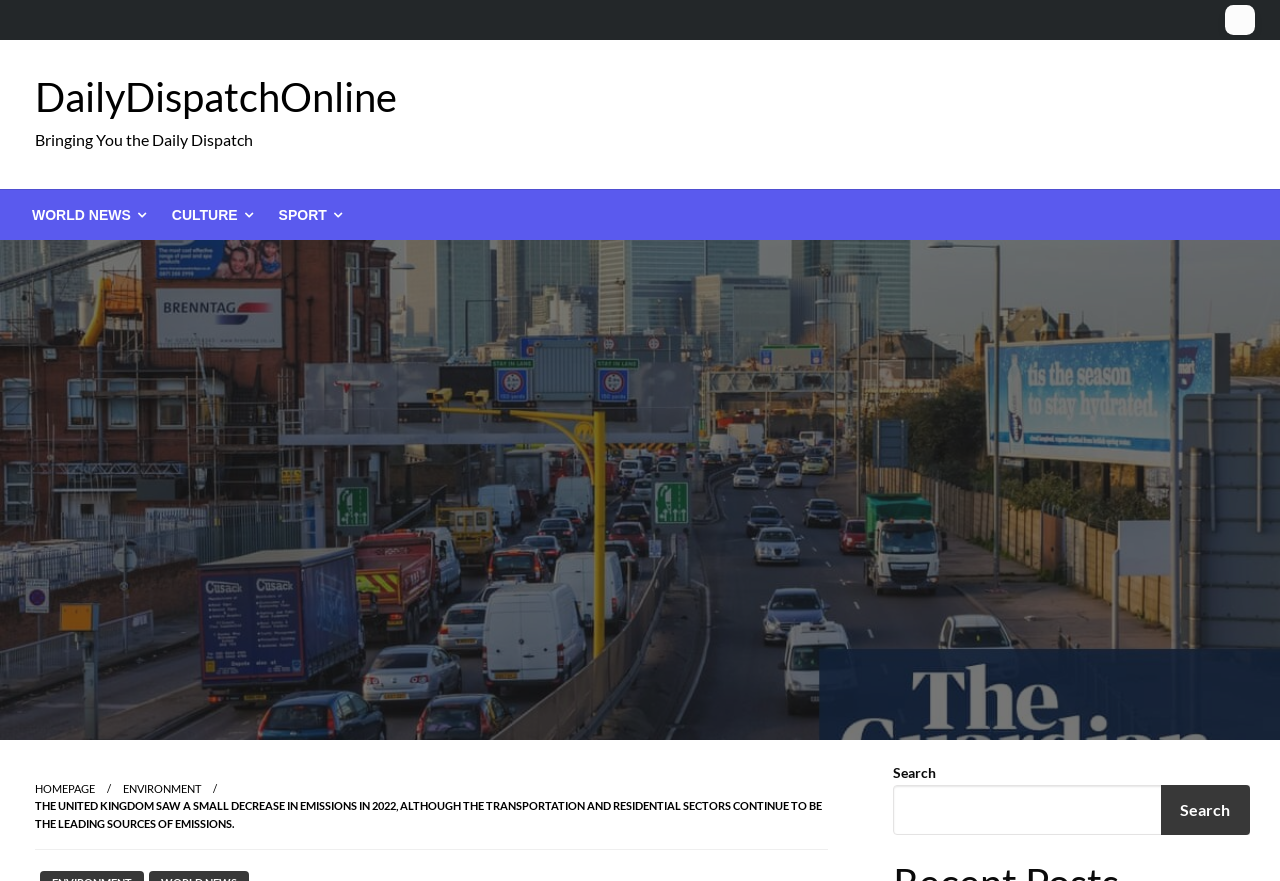Please find the bounding box coordinates of the element that must be clicked to perform the given instruction: "Select the World News menu item". The coordinates should be four float numbers from 0 to 1, i.e., [left, top, right, bottom].

[0.012, 0.215, 0.121, 0.272]